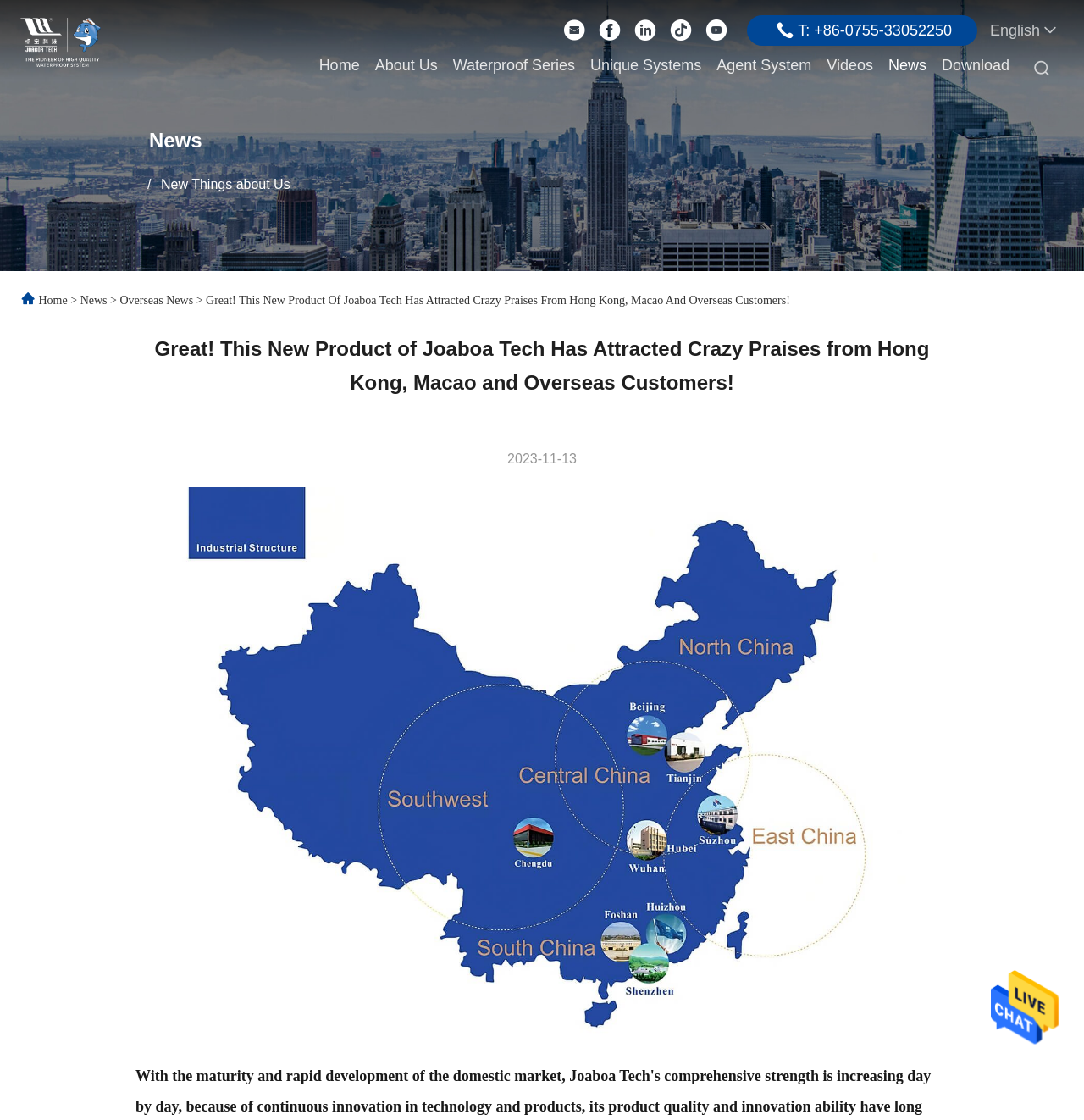Identify the bounding box for the described UI element: "title="Shenzhen Joaboa Technology Co., Ltd"".

[0.019, 0.03, 0.093, 0.043]